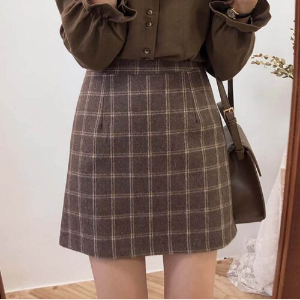Using the information in the image, give a comprehensive answer to the question: 
What is the aesthetic appeal of the background?

The caption states that the background features a 'softly lit indoor setting', which enhances the aesthetic appeal of the outfit, suggesting that the background is softly lit, creating a warm and inviting atmosphere.